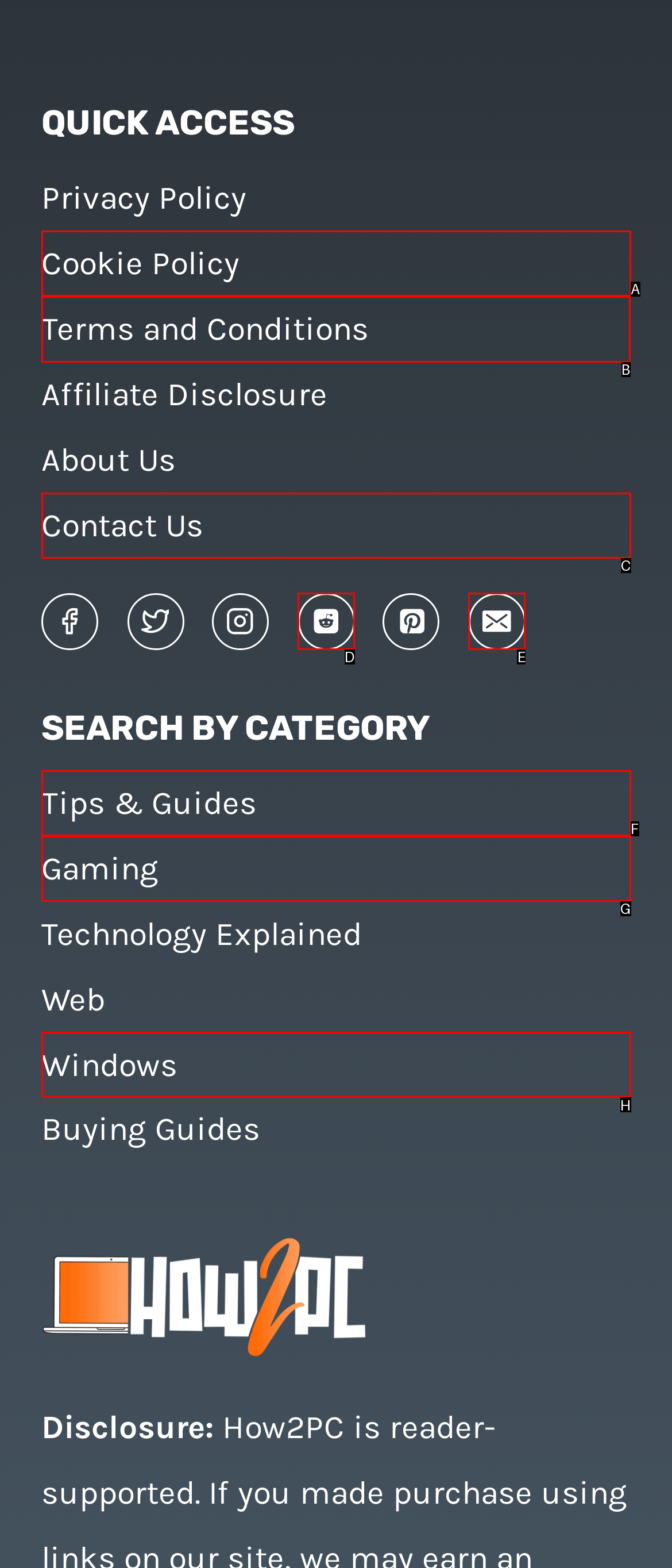Select the correct option from the given choices to perform this task: Read the 'Terms and Conditions'. Provide the letter of that option.

B